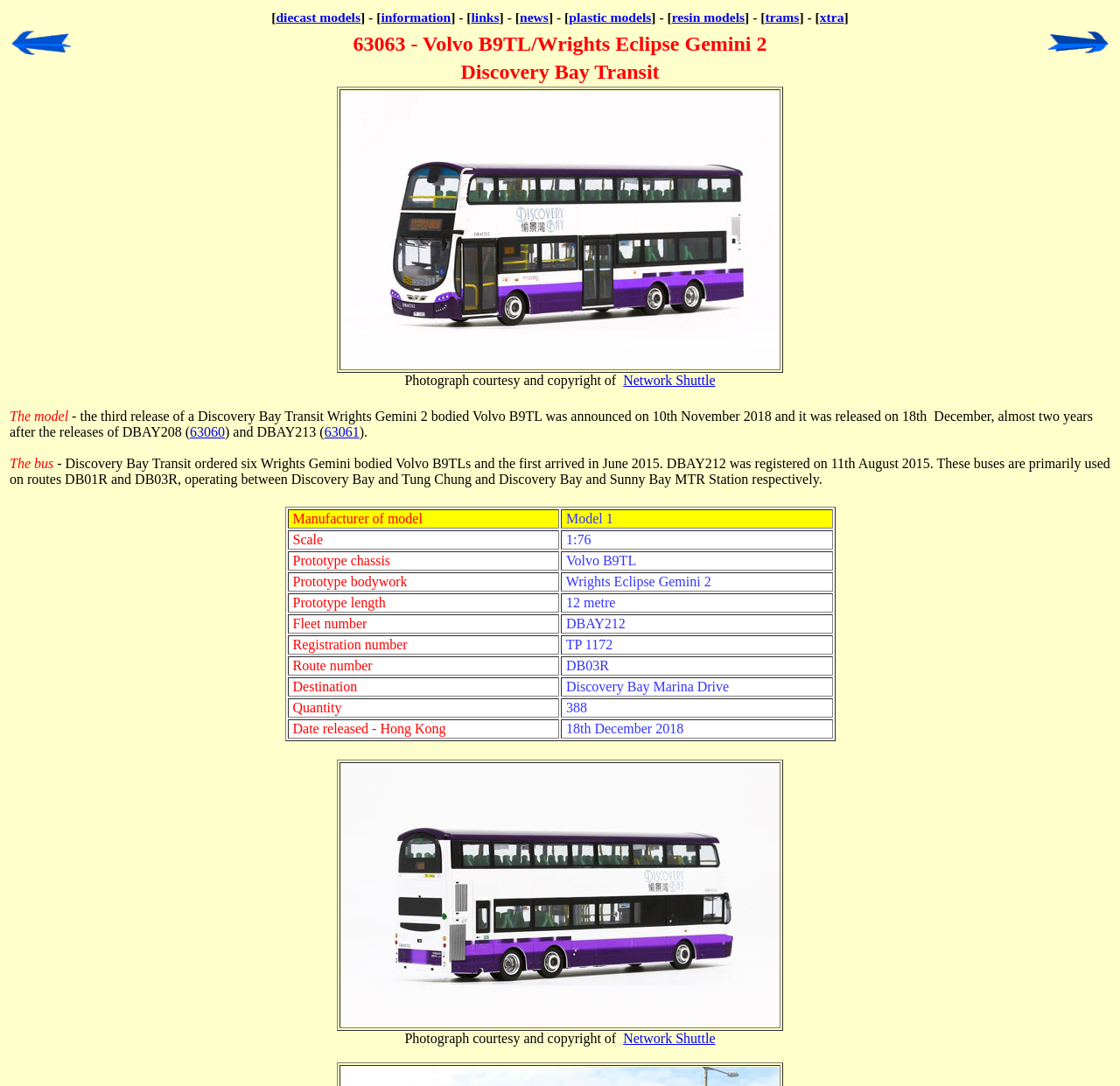Find the bounding box coordinates for the area you need to click to carry out the instruction: "Click on the link to Network Shuttle". The coordinates should be four float numbers between 0 and 1, indicated as [left, top, right, bottom].

[0.556, 0.343, 0.639, 0.357]